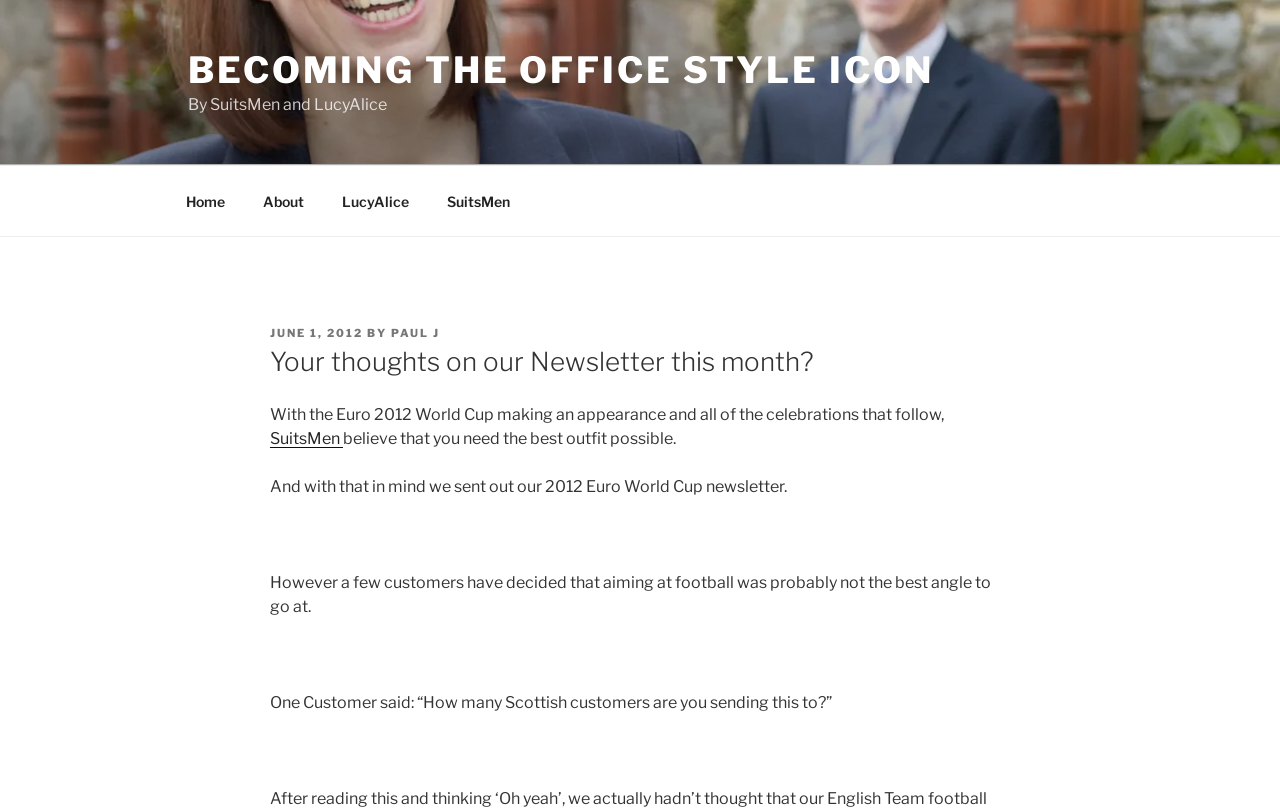Identify the bounding box of the UI component described as: "Paul J".

[0.306, 0.404, 0.346, 0.419]